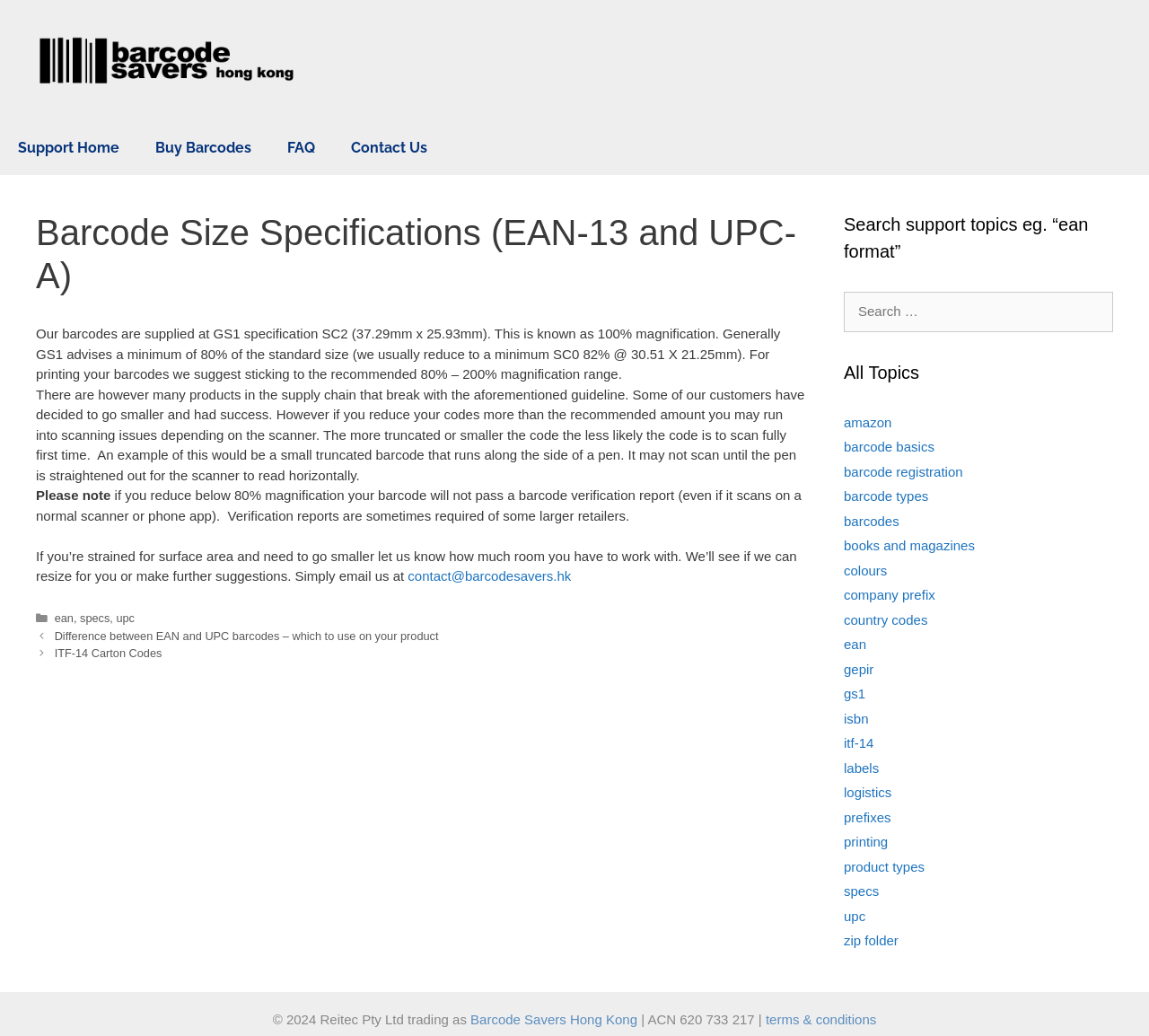Find the bounding box coordinates for the element that must be clicked to complete the instruction: "Contact us". The coordinates should be four float numbers between 0 and 1, indicated as [left, top, right, bottom].

[0.29, 0.117, 0.388, 0.169]